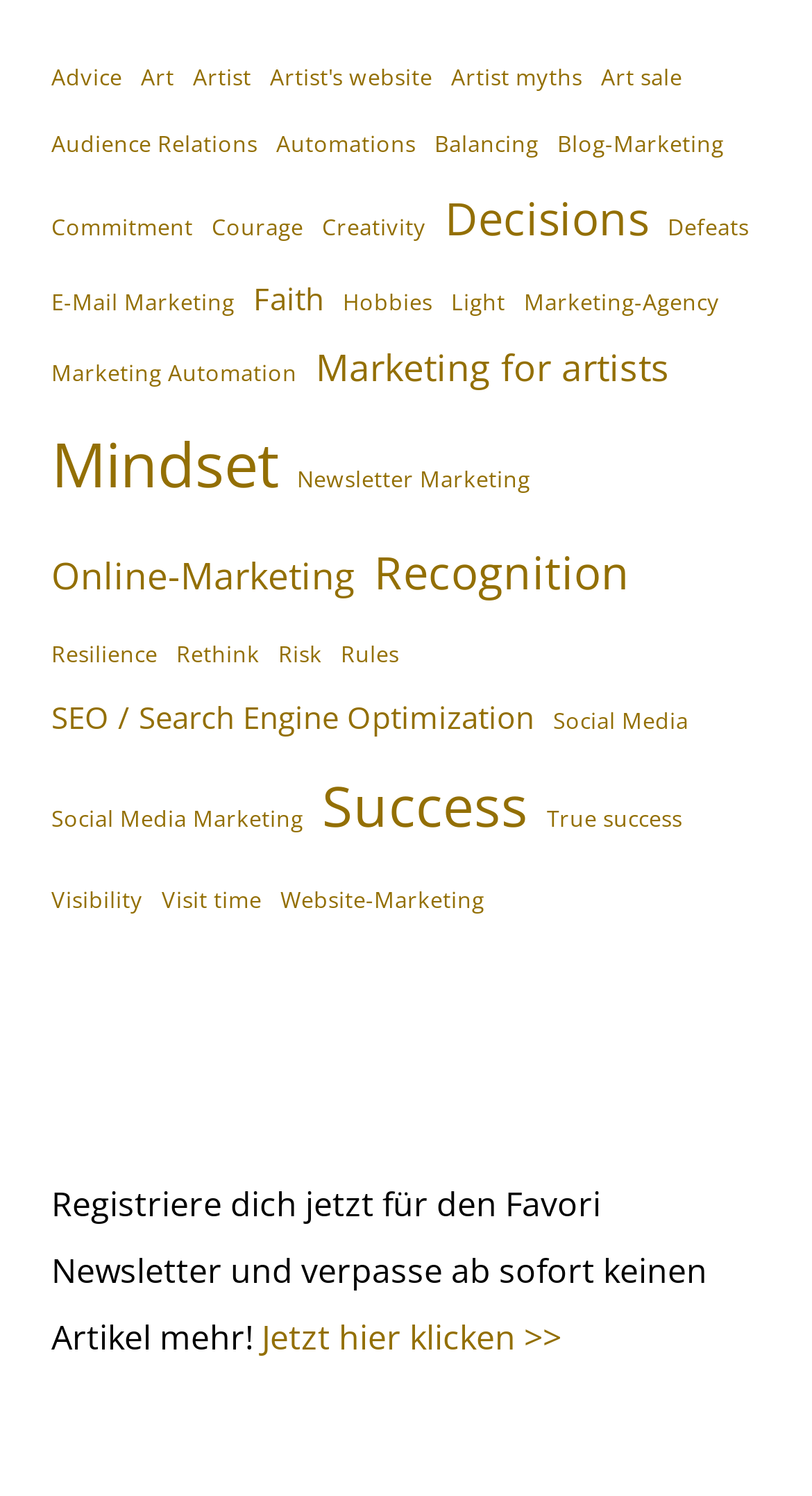What is the theme of the webpage?
Refer to the image and provide a concise answer in one word or phrase.

Marketing and self-improvement